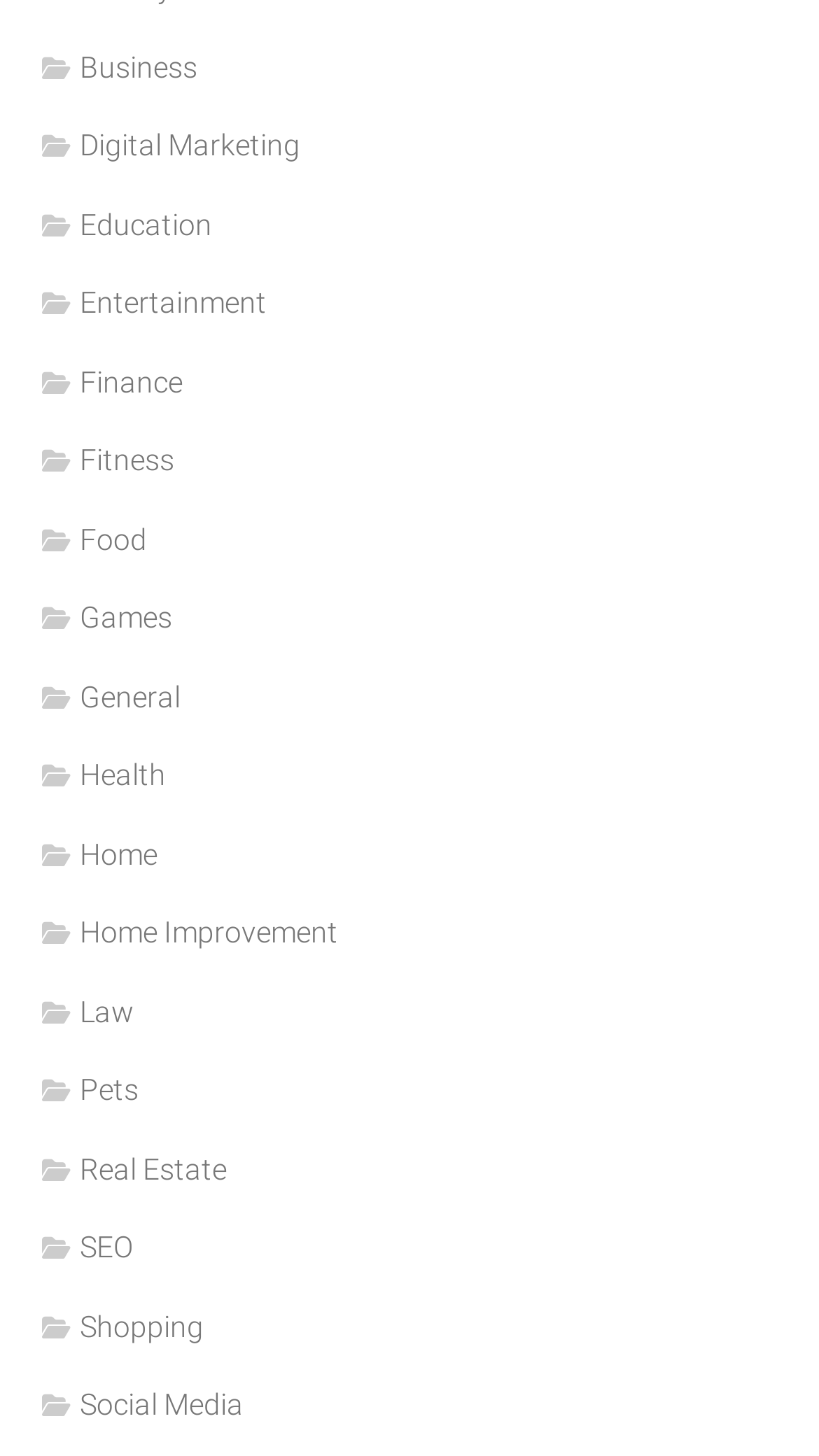Look at the image and write a detailed answer to the question: 
How many categories start with the letter 'H'?

I searched for categories starting with the letter 'H' on the webpage and found two links, one with the text 'Health' and another with the text 'Home', and also a third one with the text 'Home Improvement', so there are two categories that start with the letter 'H'.